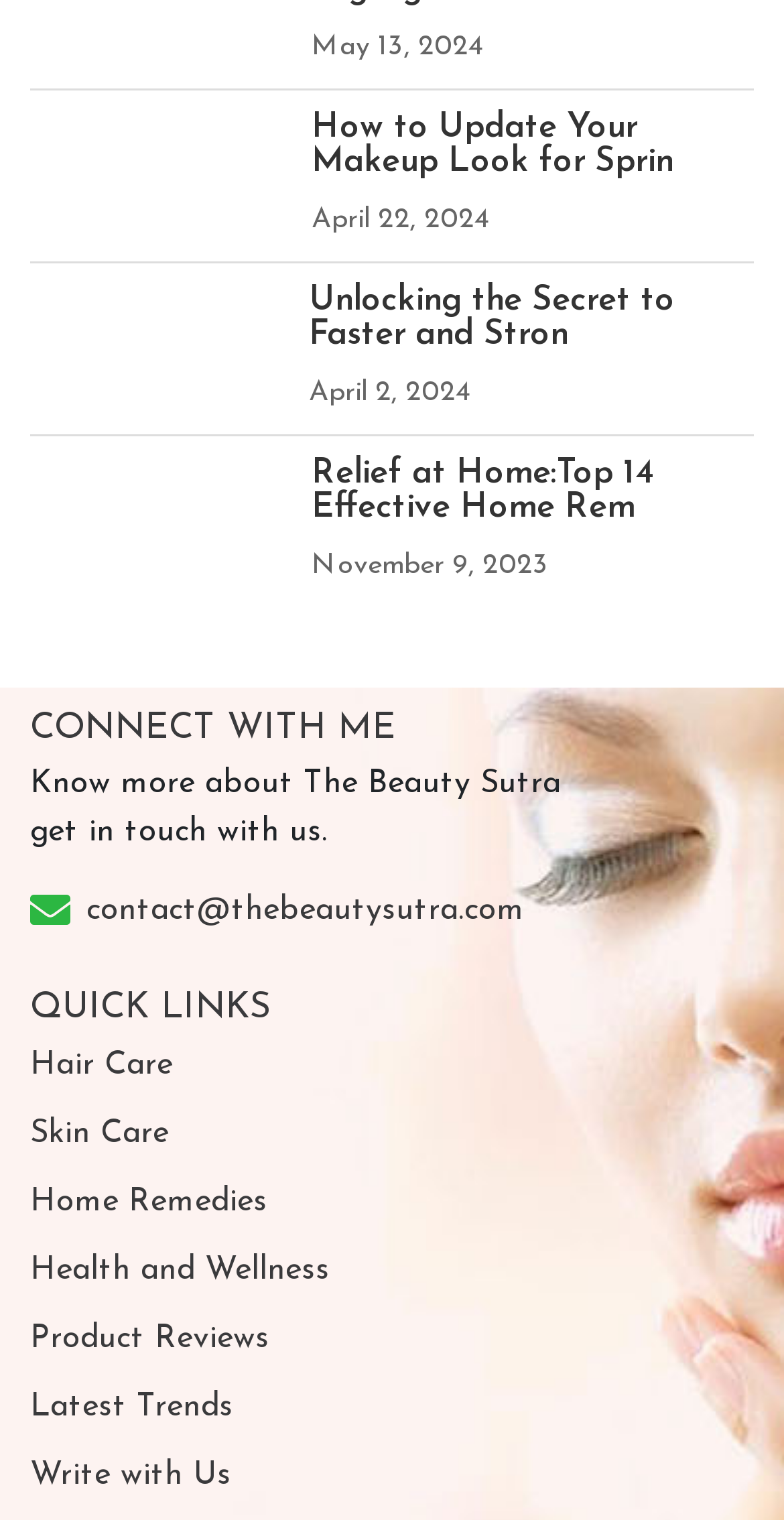Please use the details from the image to answer the following question comprehensively:
What is the topic of the first link?

The first link on the webpage has the text 'How to Update Your Makeup Look for Spring April 22, 2024', which suggests that the topic of the link is about updating one's makeup look for the spring season.